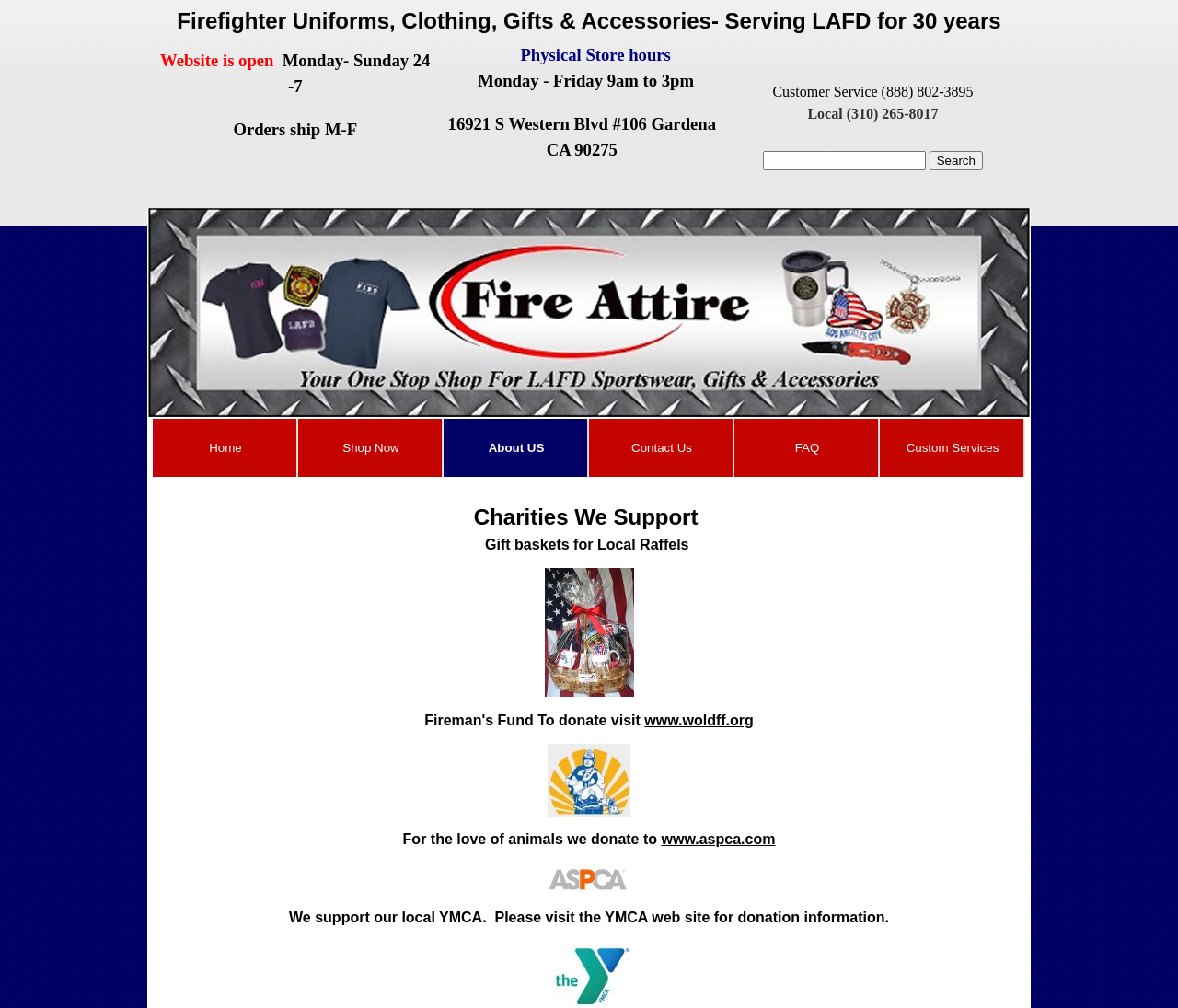Extract the bounding box coordinates of the UI element described: "About US". Provide the coordinates in the format [left, top, right, bottom] with values ranging from 0 to 1.

[0.38, 0.42, 0.496, 0.468]